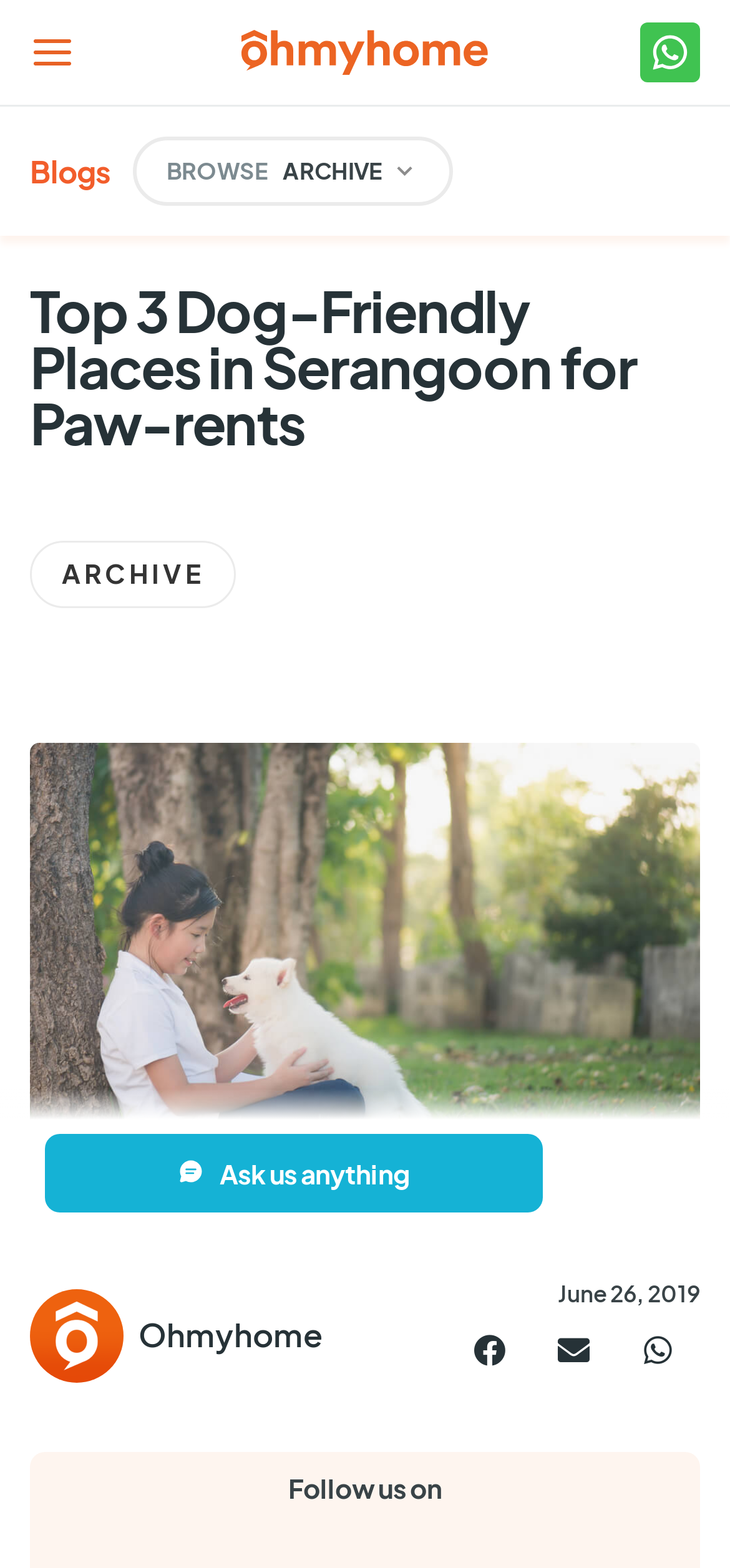Generate a comprehensive caption for the webpage you are viewing.

This webpage is about dog-friendly places in Serangoon, with a focus on paw-rents. At the top, there is a header with an image on the left and a link on the right. Below the header, there are three links with images, aligned horizontally across the page. 

On the left side, there are navigation links, including "Blogs" and "ARCHIVE", with an image in between. Above these links, there is a heading that reads "Top 3 Dog-Friendly Places in Serangoon for Paw-rents". 

Below the heading, there is another link to "ARCHIVE". The main content of the page is not explicitly described in the accessibility tree, but it likely contains information about the top 3 dog-friendly places in Serangoon. 

At the bottom of the page, there is a section with the title "Ohmyhome" and a timestamp of "June 26, 2019". Below this section, there are three buttons to share the content on Facebook, email, and WhatsApp. On the left side of these buttons, there is a text that reads "Follow us on". 

Finally, there is a link to "Ask us anything" on the left side of the page, accompanied by a small image.